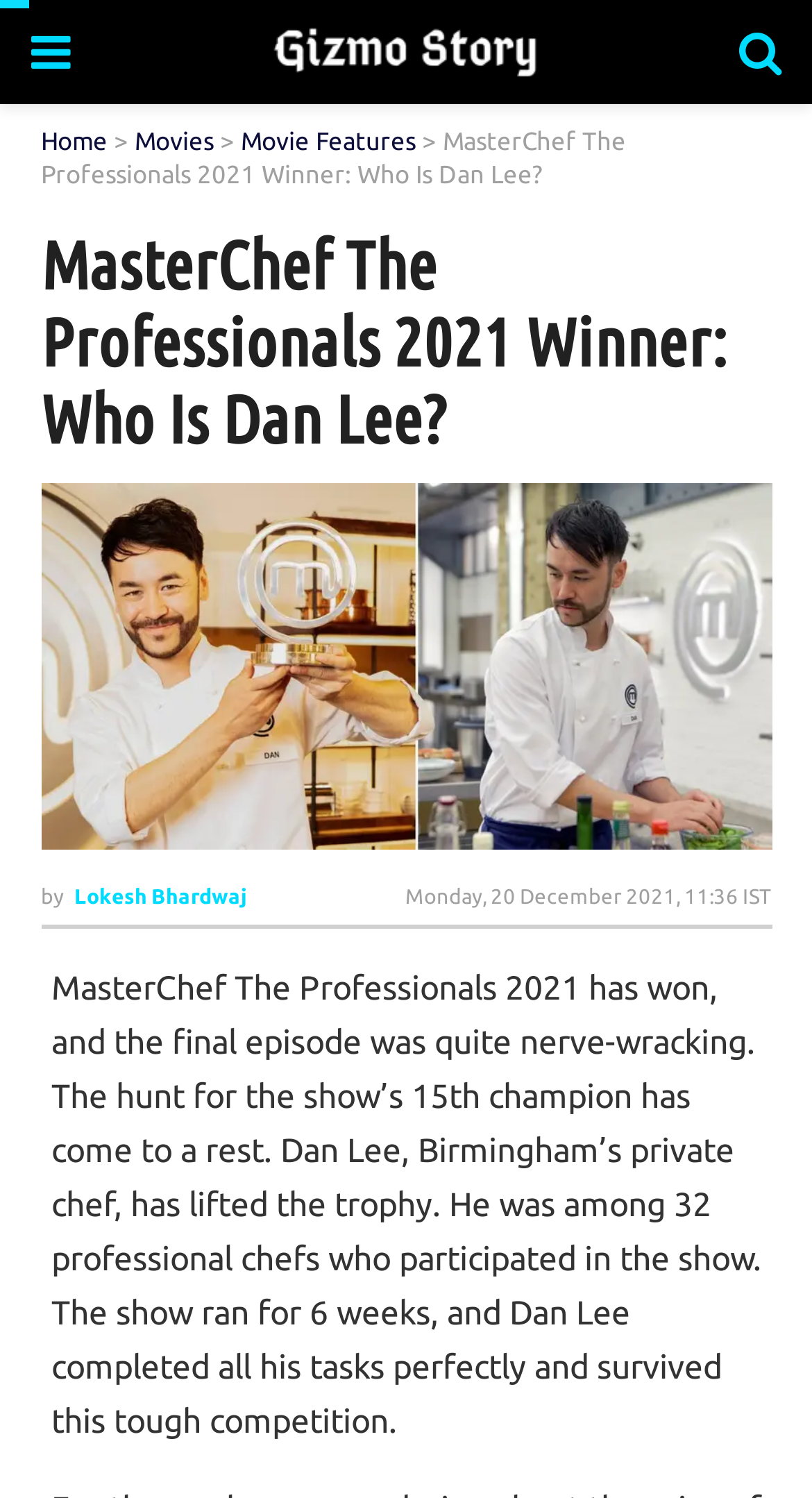Bounding box coordinates are given in the format (top-left x, top-left y, bottom-right x, bottom-right y). All values should be floating point numbers between 0 and 1. Provide the bounding box coordinate for the UI element described as: Movie Features

[0.296, 0.085, 0.512, 0.103]